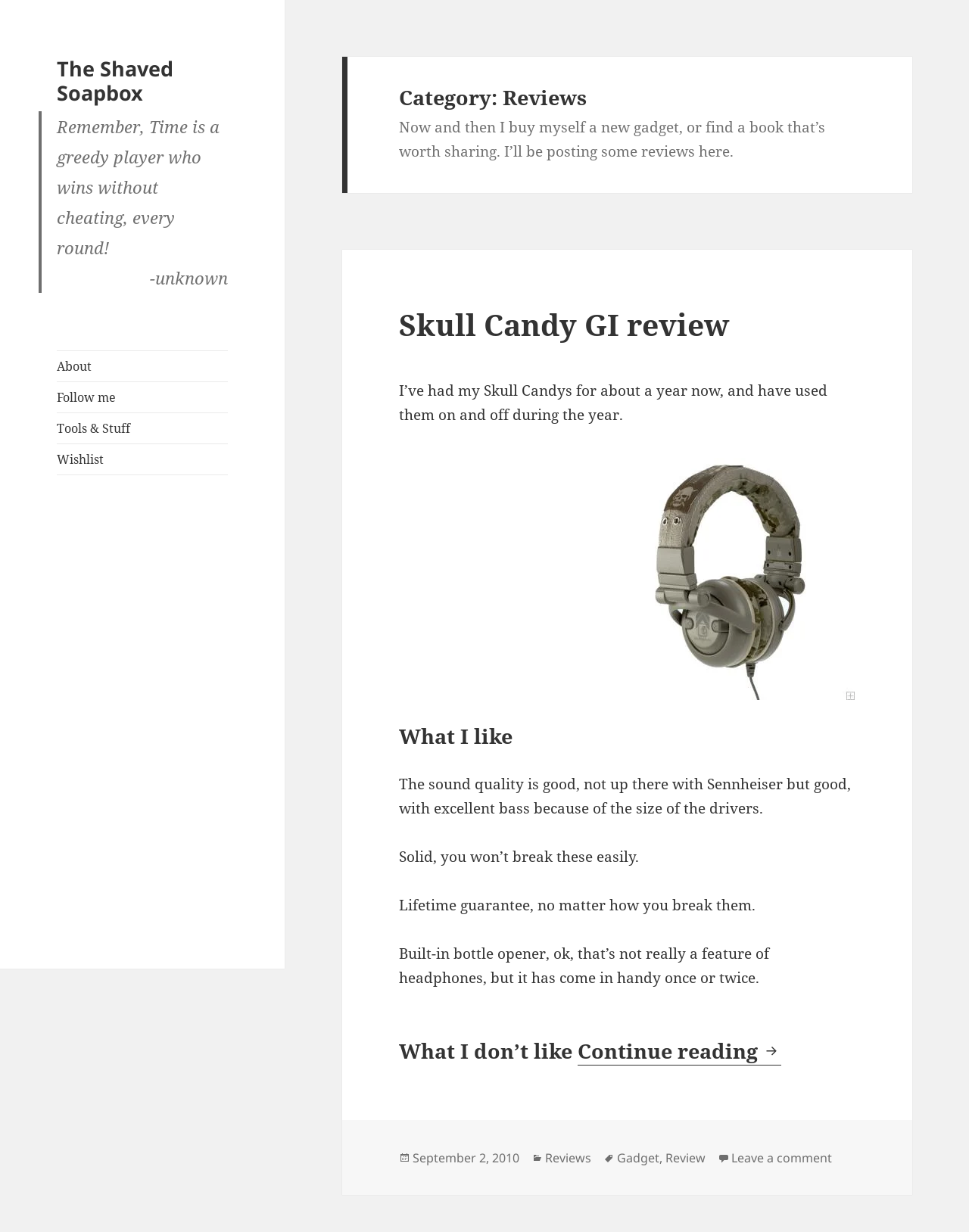Give a short answer to this question using one word or a phrase:
What is the guarantee offered by the manufacturer?

Lifetime guarantee